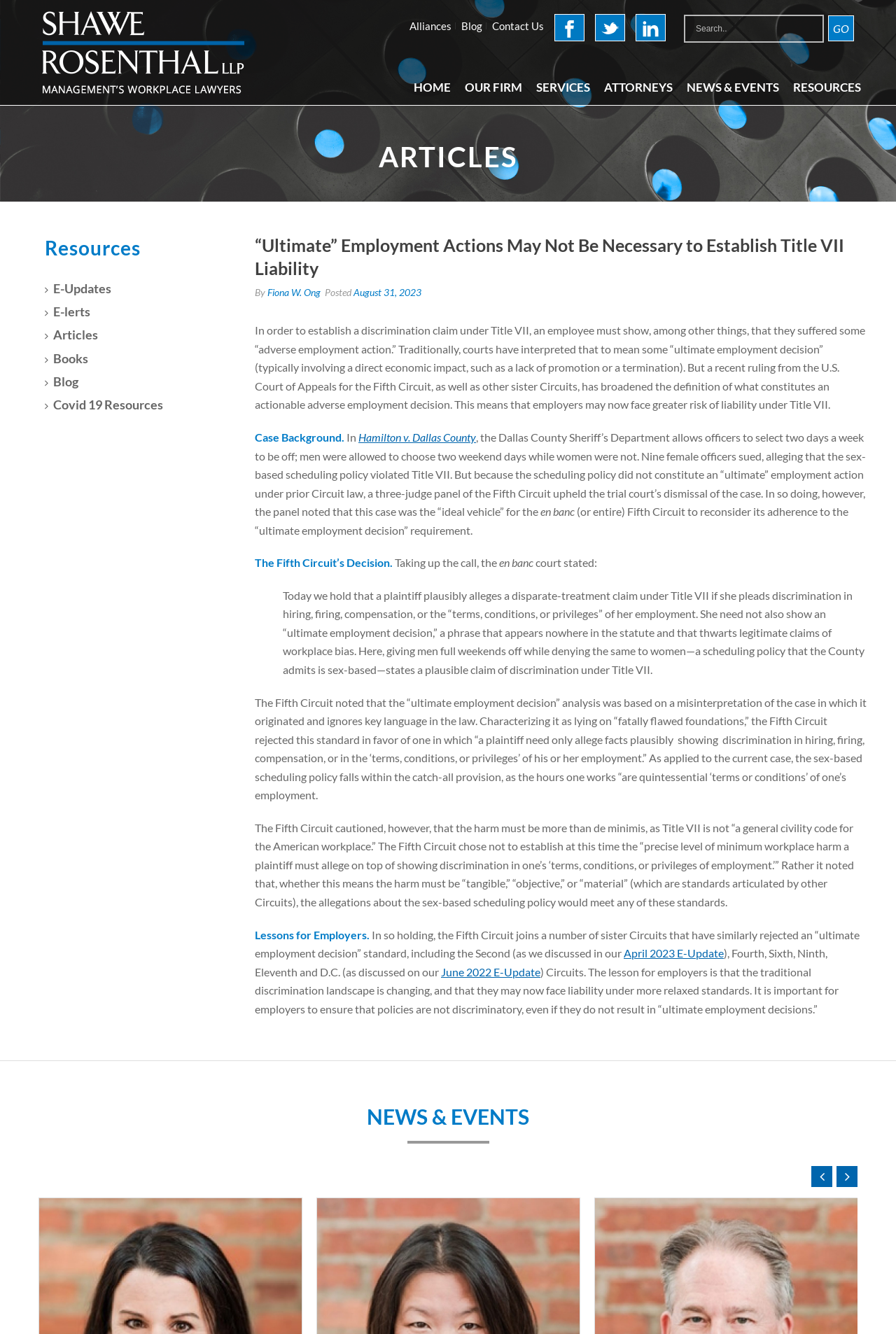Specify the bounding box coordinates of the area to click in order to execute this command: 'Check the news and events'. The coordinates should consist of four float numbers ranging from 0 to 1, and should be formatted as [left, top, right, bottom].

[0.043, 0.827, 0.957, 0.847]